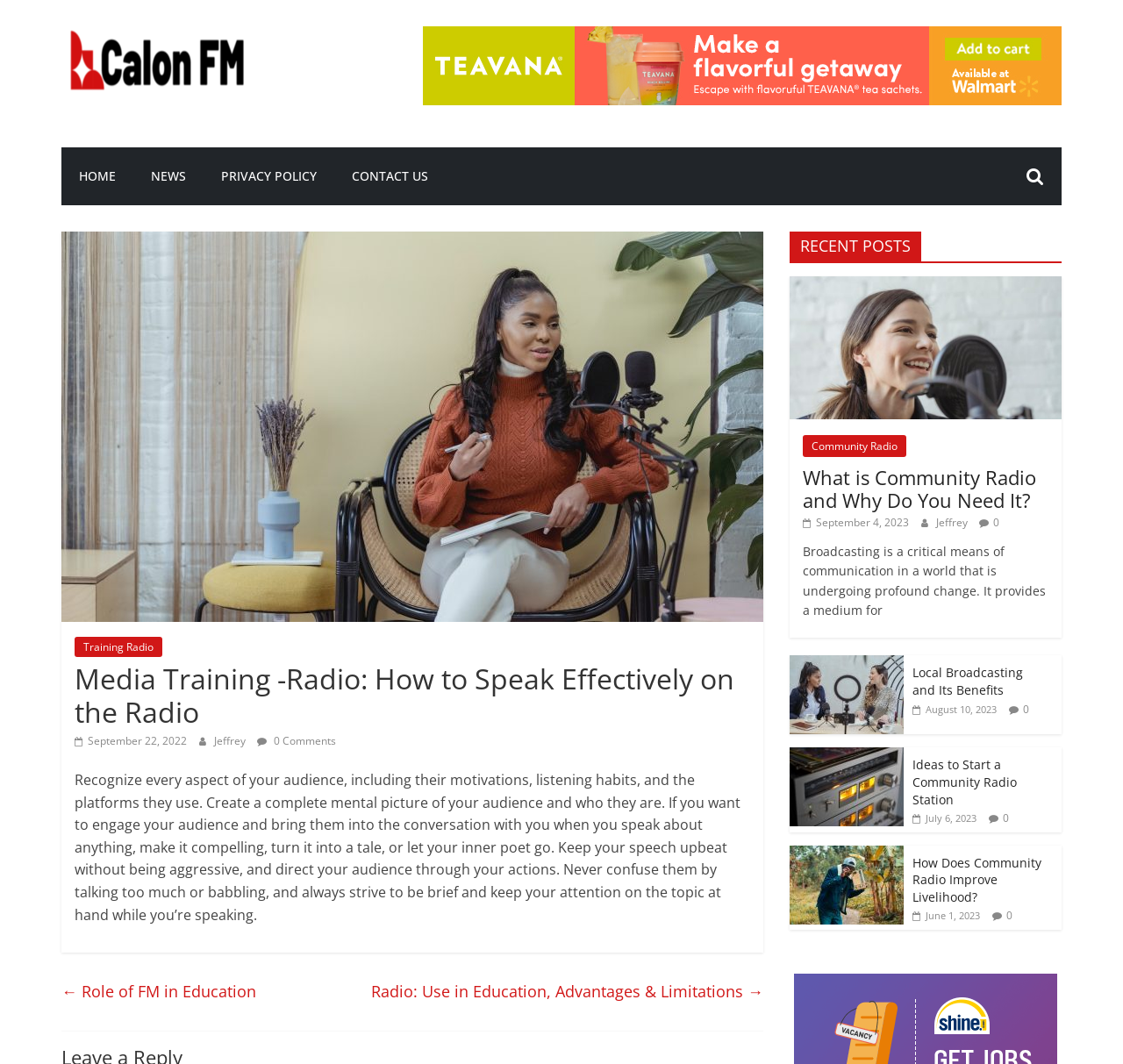Kindly provide the bounding box coordinates of the section you need to click on to fulfill the given instruction: "Click the 'HOME' link".

[0.055, 0.138, 0.119, 0.193]